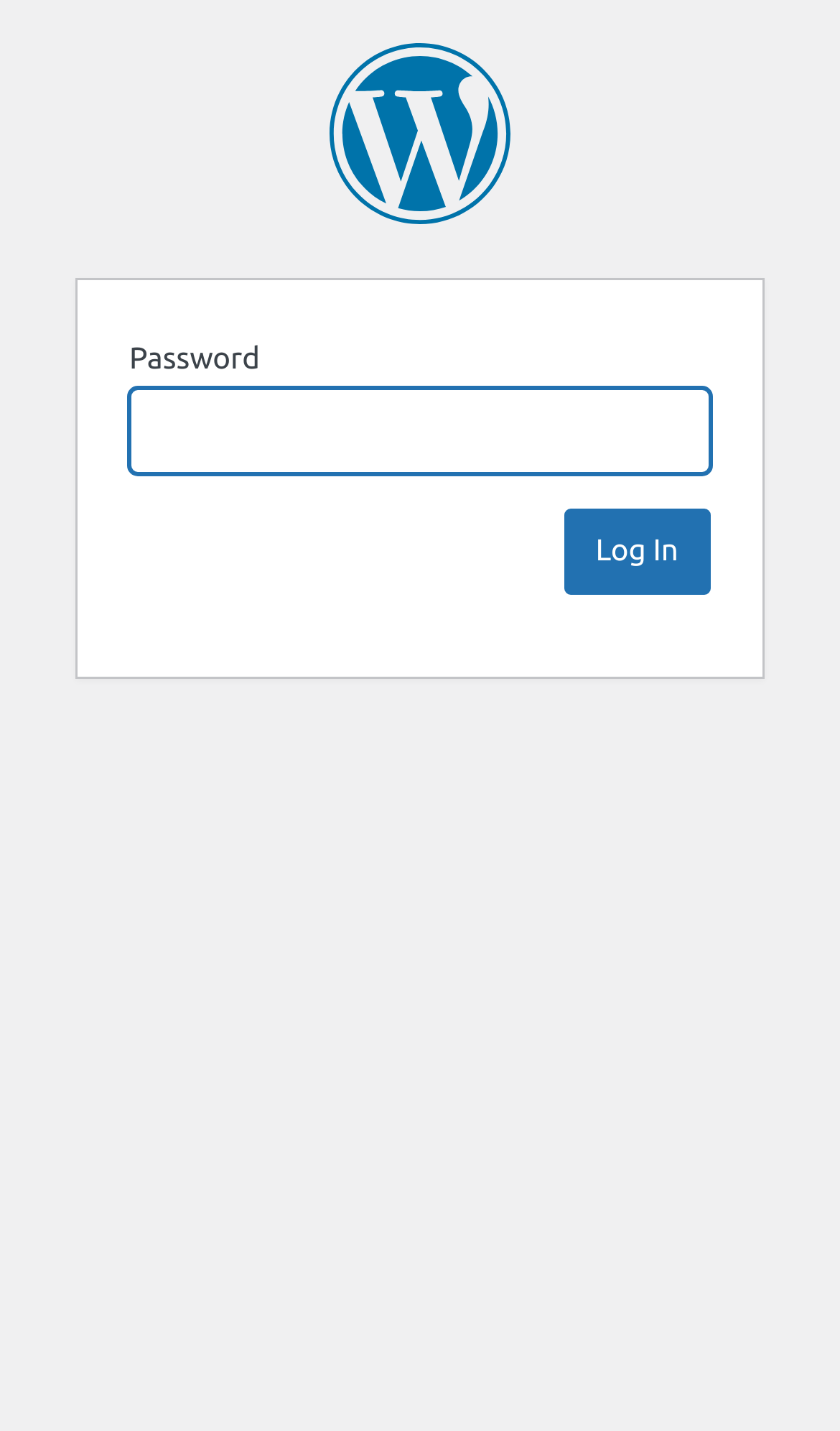Locate the UI element that matches the description name="wp-submit" value="Log In" in the webpage screenshot. Return the bounding box coordinates in the format (top-left x, top-left y, bottom-right x, bottom-right y), with values ranging from 0 to 1.

[0.671, 0.355, 0.846, 0.416]